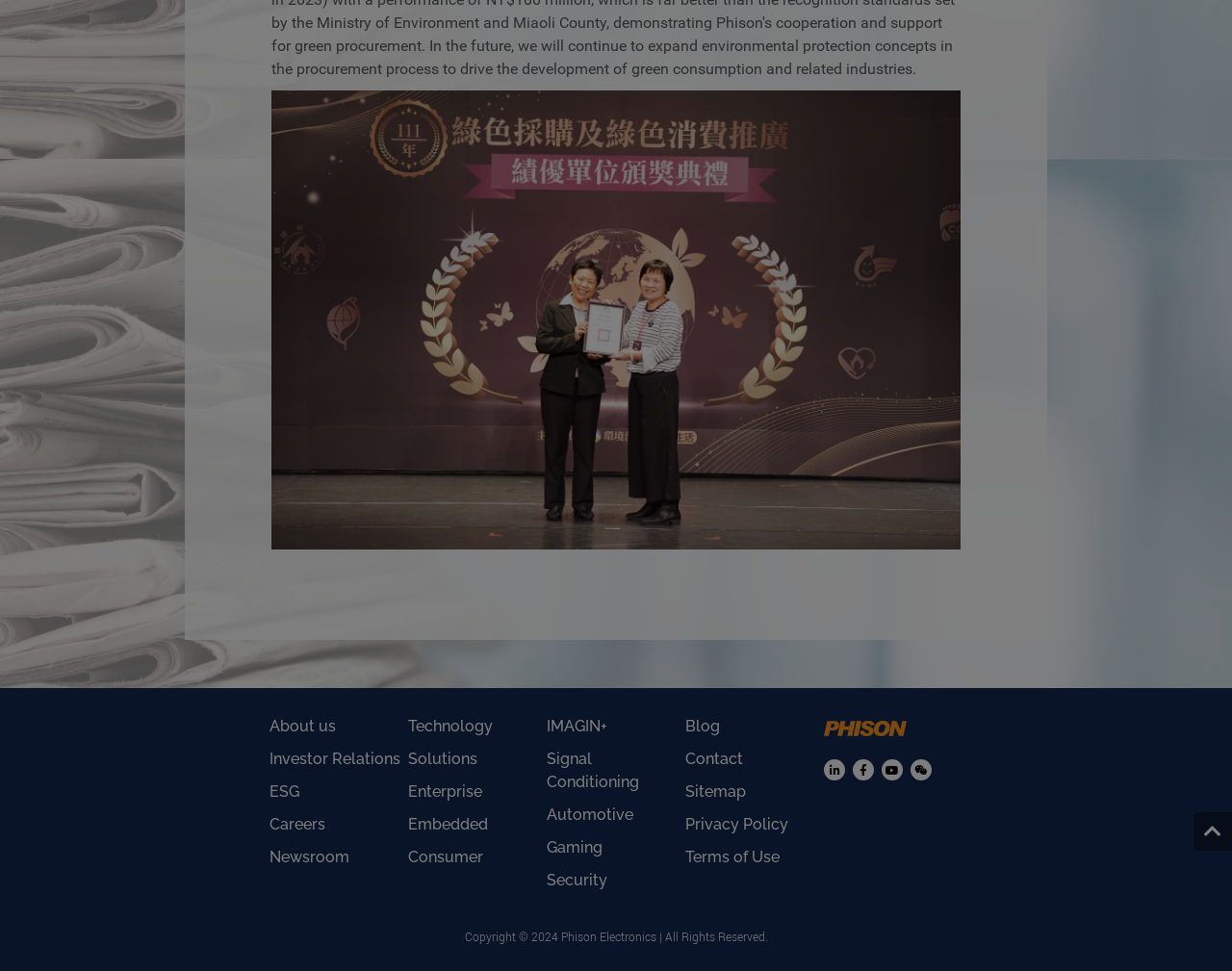What is the company's copyright year?
Please answer the question with as much detail and depth as you can.

The copyright year can be found at the bottom of the webpage, where it says '© 2024'.